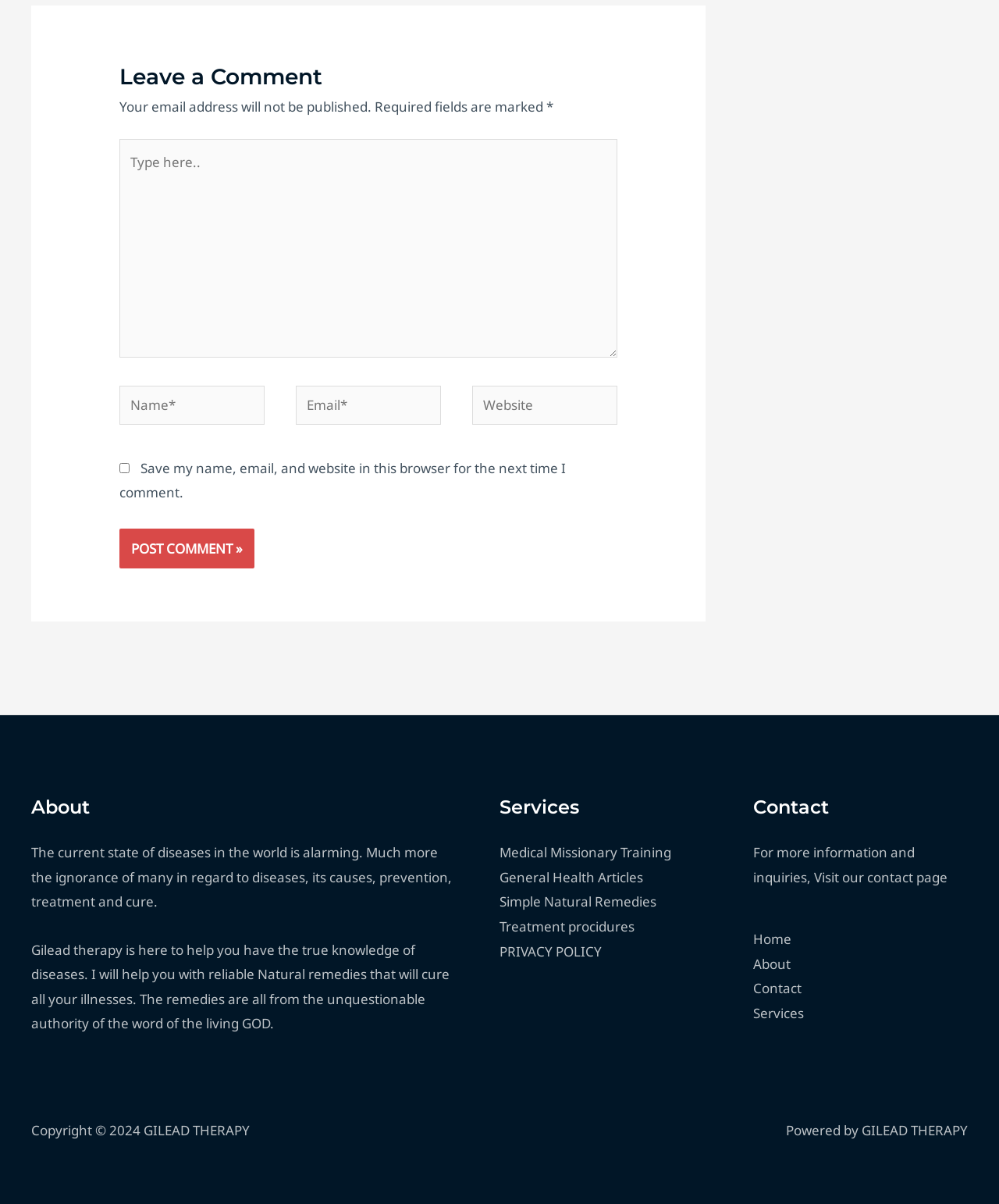Please identify the bounding box coordinates of the clickable area that will allow you to execute the instruction: "Enter your name".

[0.12, 0.32, 0.265, 0.353]